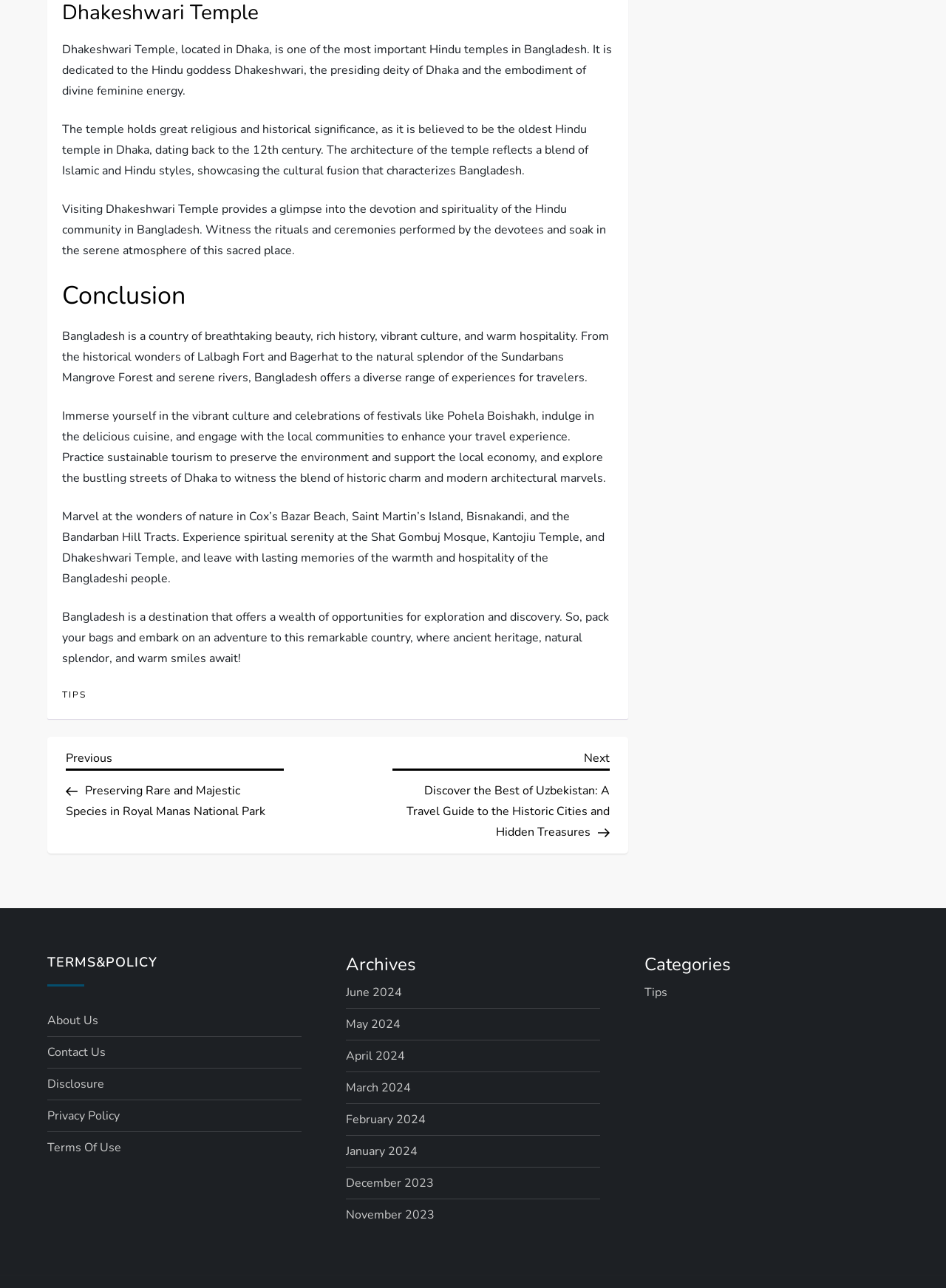What is the name of the month with the most recent archive?
Provide a well-explained and detailed answer to the question.

The question is asking about the name of the month with the most recent archive. According to the link element with ID 446, the most recent archive is June 2024, which is the answer to this question.